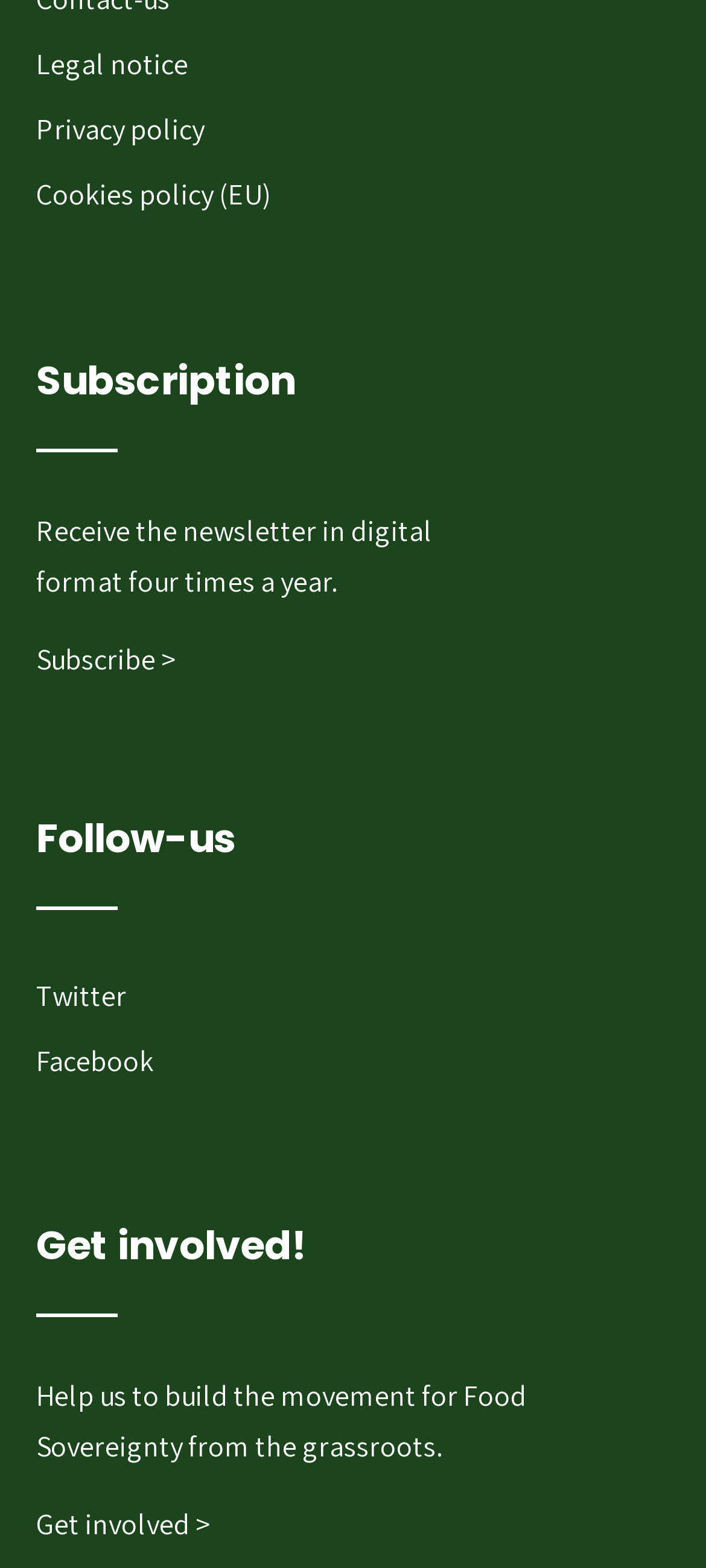Please reply to the following question with a single word or a short phrase:
How many times is the newsletter sent per year?

four times